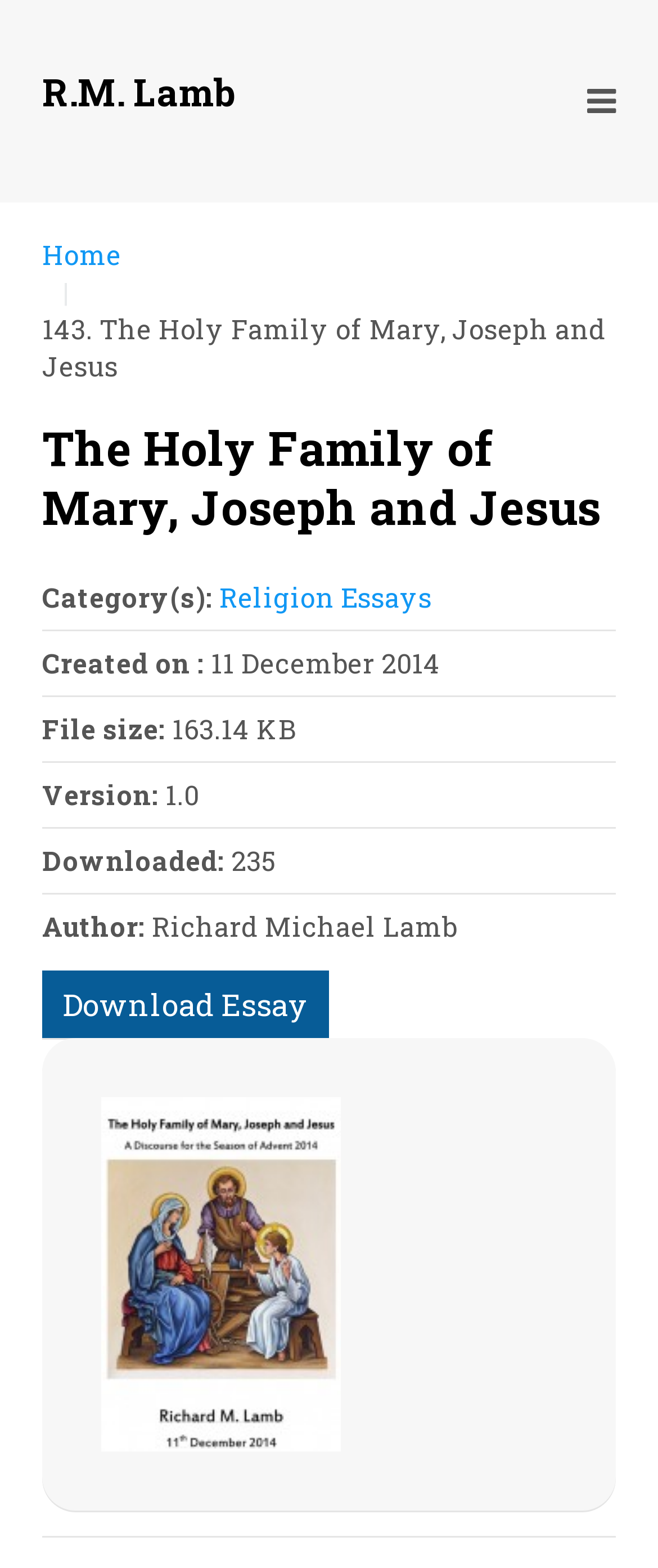Find the headline of the webpage and generate its text content.

The Holy Family of Mary, Joseph and Jesus